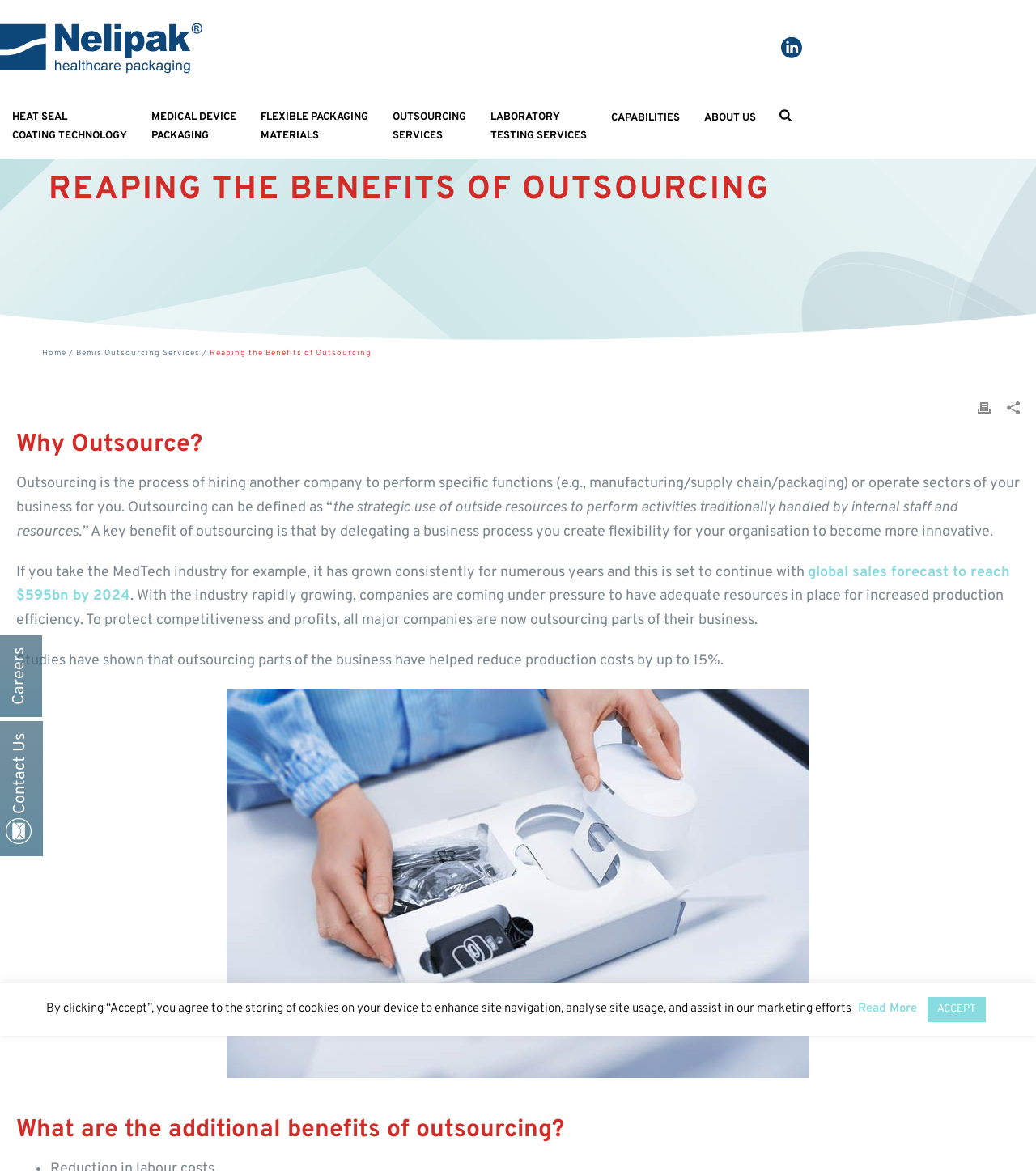Based on the visual content of the image, answer the question thoroughly: What is the purpose of outsourcing according to the webpage?

The webpage states that 'a key benefit of outsourcing is that by delegating a business process you create flexibility for your organisation to become more innovative.' This suggests that one of the main purposes of outsourcing is to create flexibility for innovation.